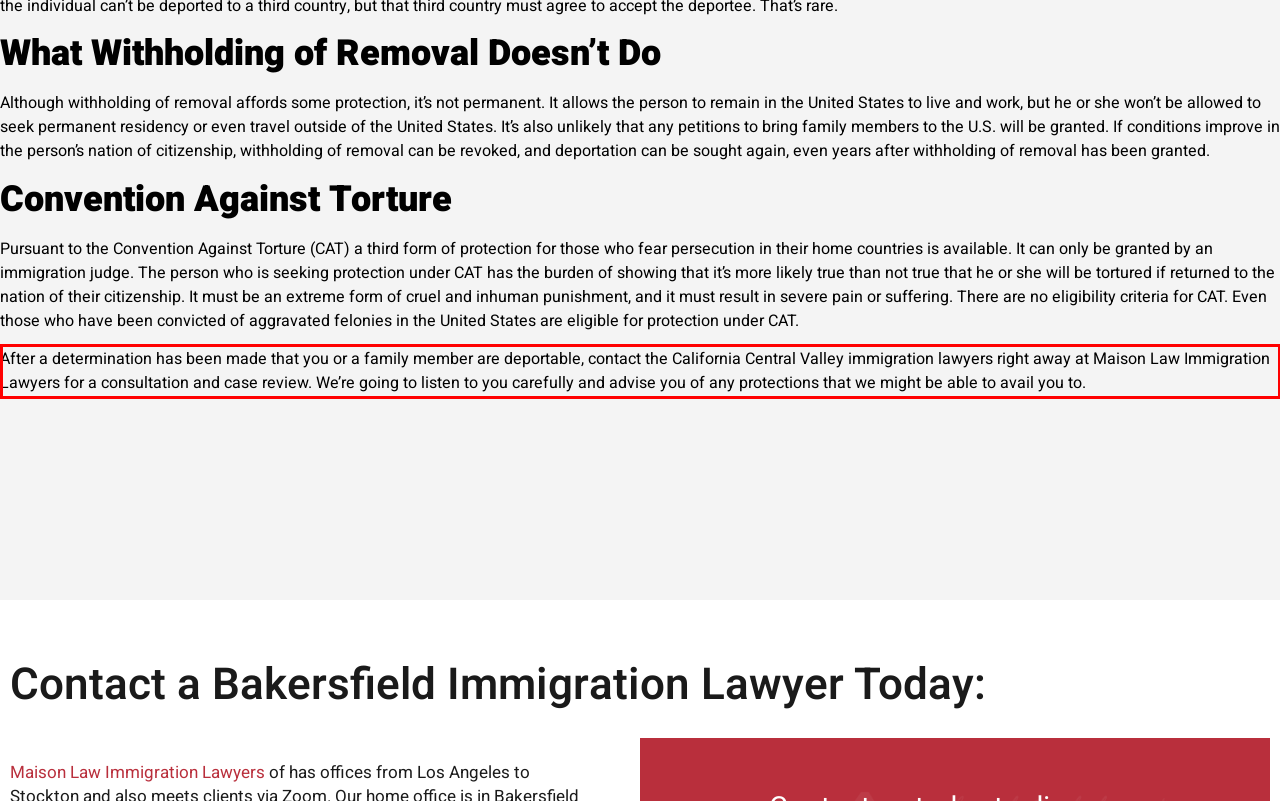Using the webpage screenshot, recognize and capture the text within the red bounding box.

After a determination has been made that you or a family member are deportable, contact the California Central Valley immigration lawyers right away at Maison Law Immigration Lawyers for a consultation and case review. We’re going to listen to you carefully and advise you of any protections that we might be able to avail you to.